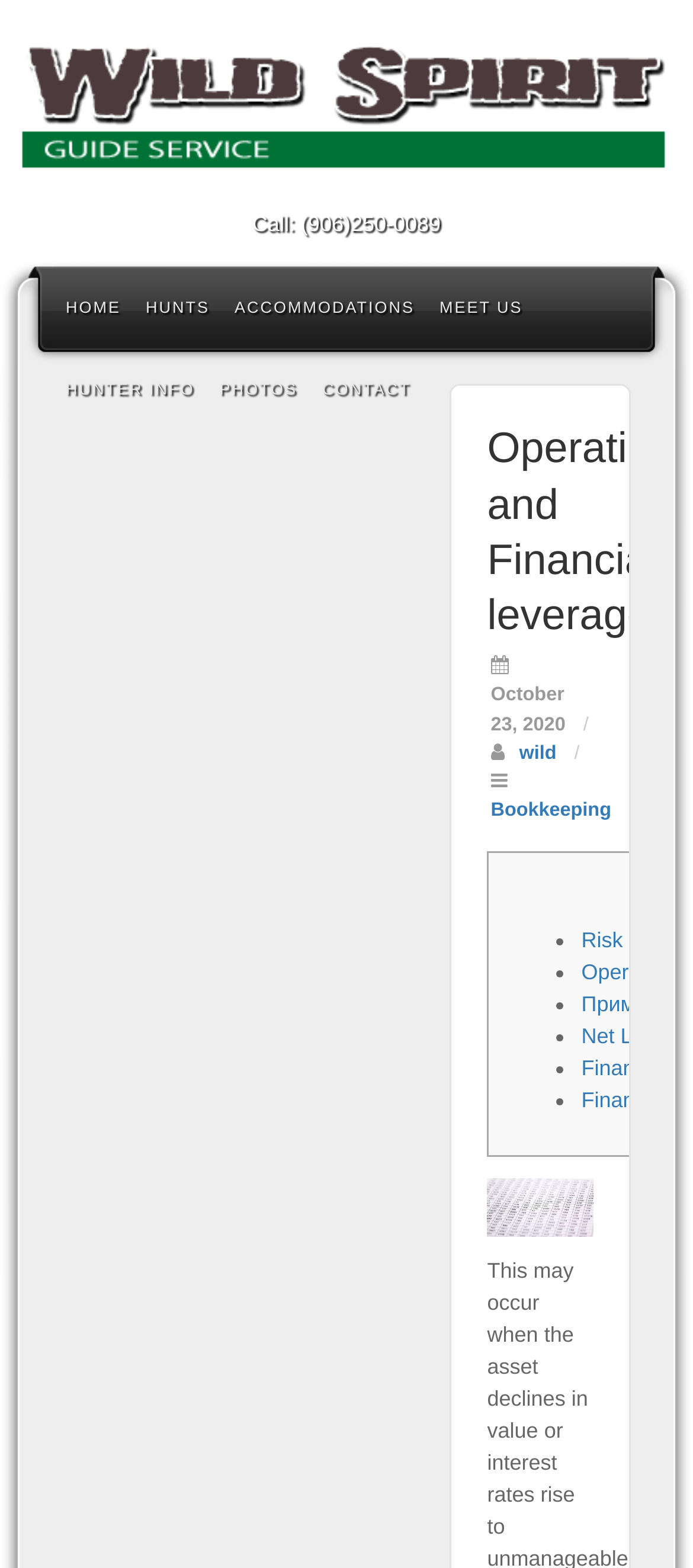Carefully observe the image and respond to the question with a detailed answer:
What is the phone number to call?

The phone number can be found in the top section of the webpage, where it says 'Call: (906)250-0089'.